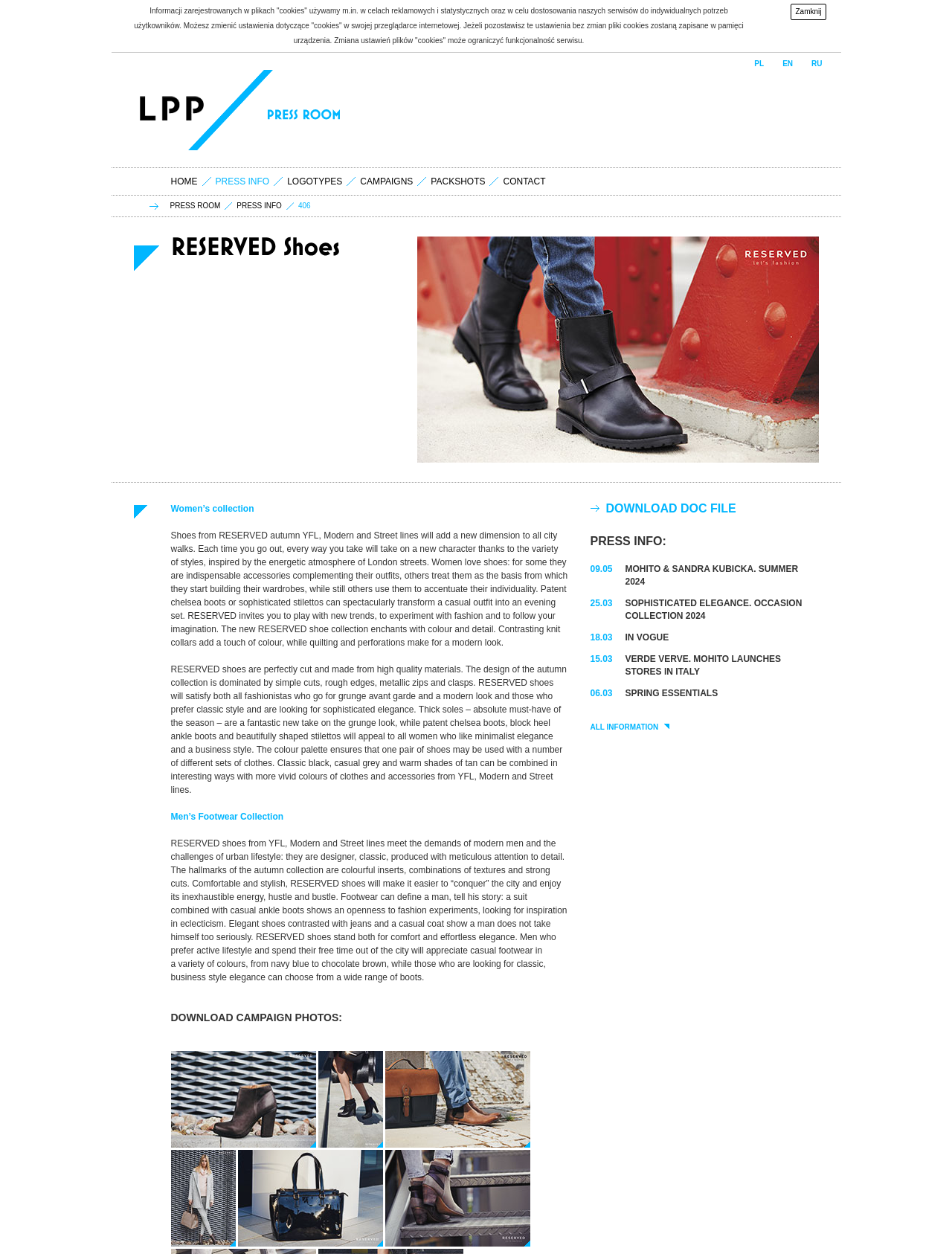Respond to the following question using a concise word or phrase: 
What is the main category of products?

Shoes